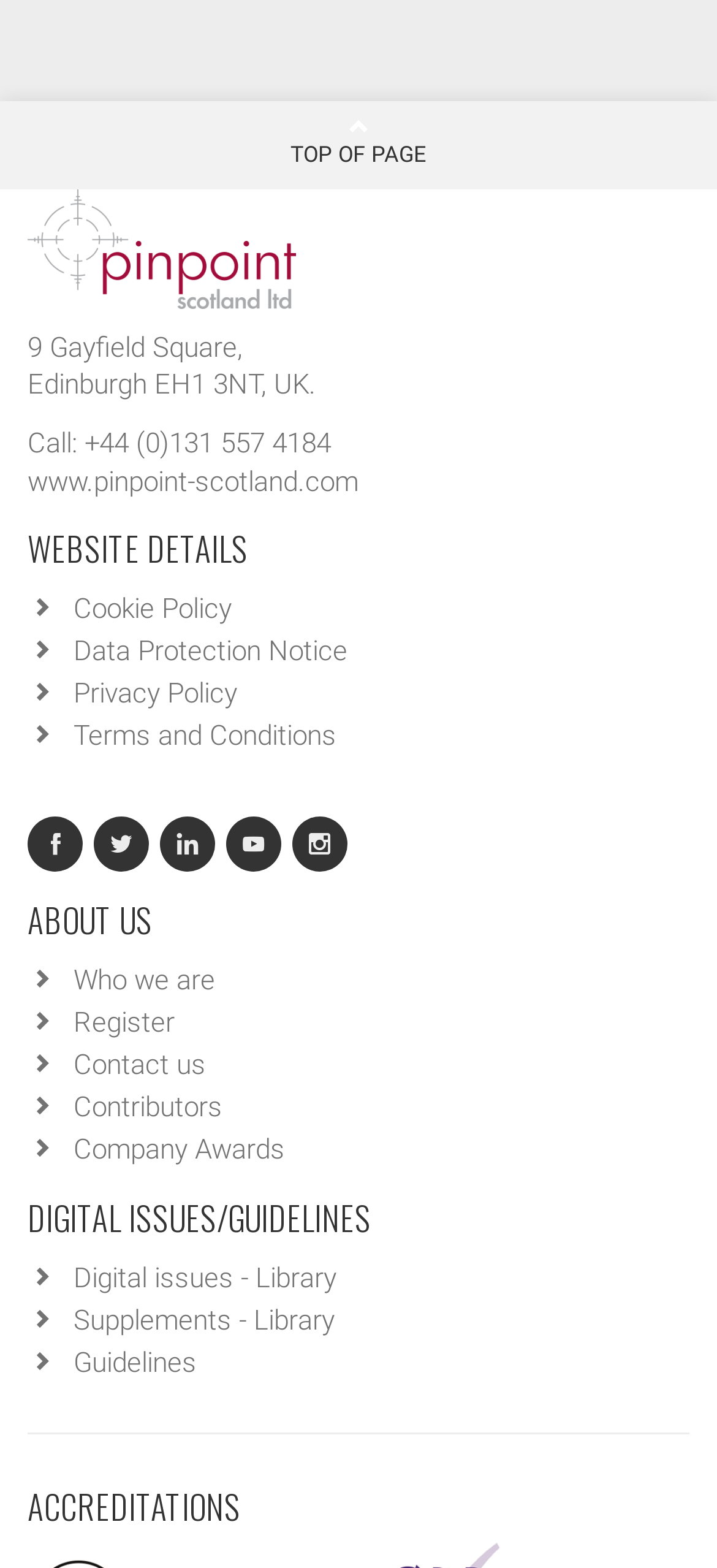What is the website's domain name?
Using the visual information, answer the question in a single word or phrase.

www.pinpoint-scotland.com